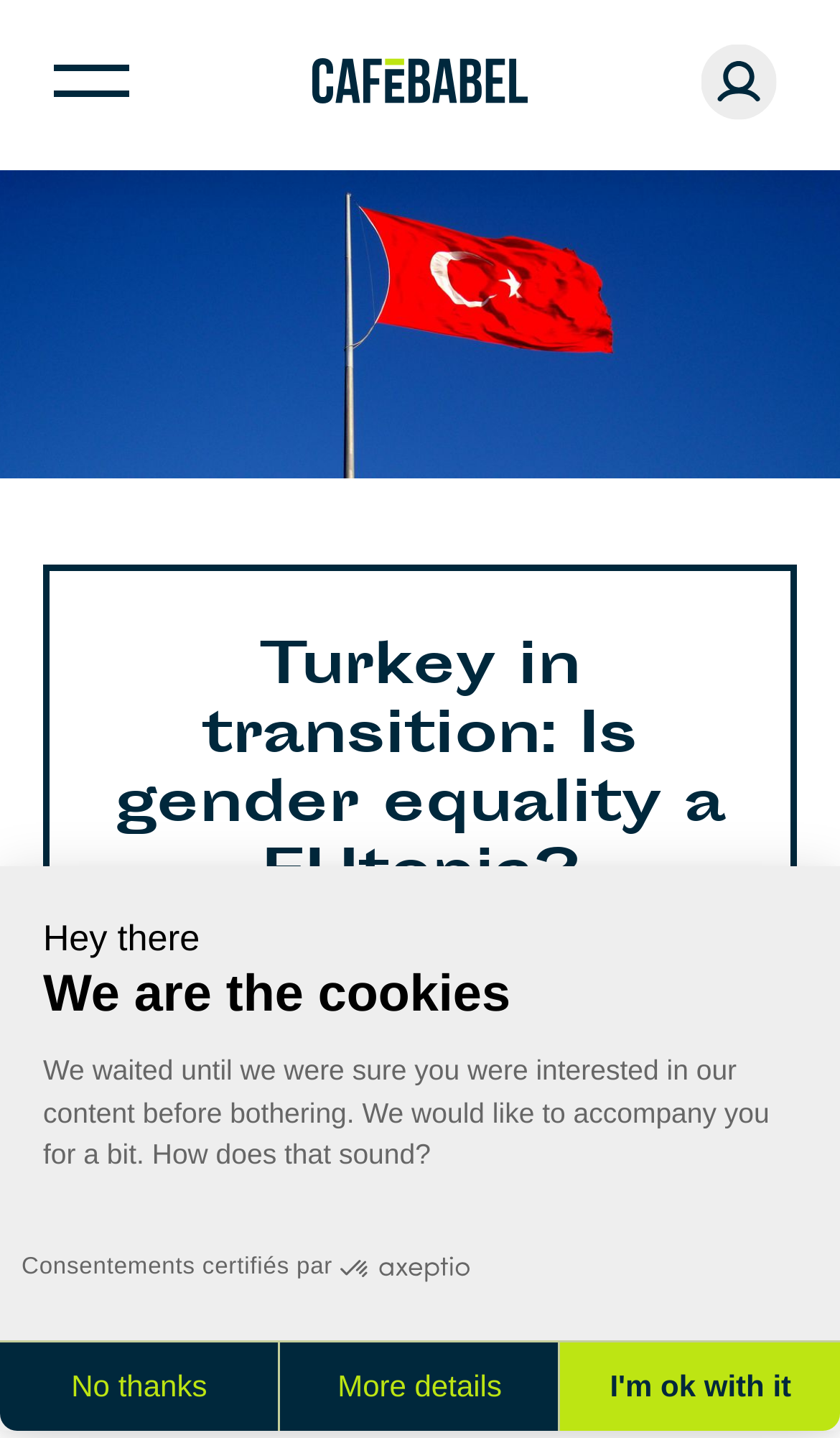Please identify the webpage's heading and generate its text content.

Turkey in transition: Is gender equality a EUtopia?